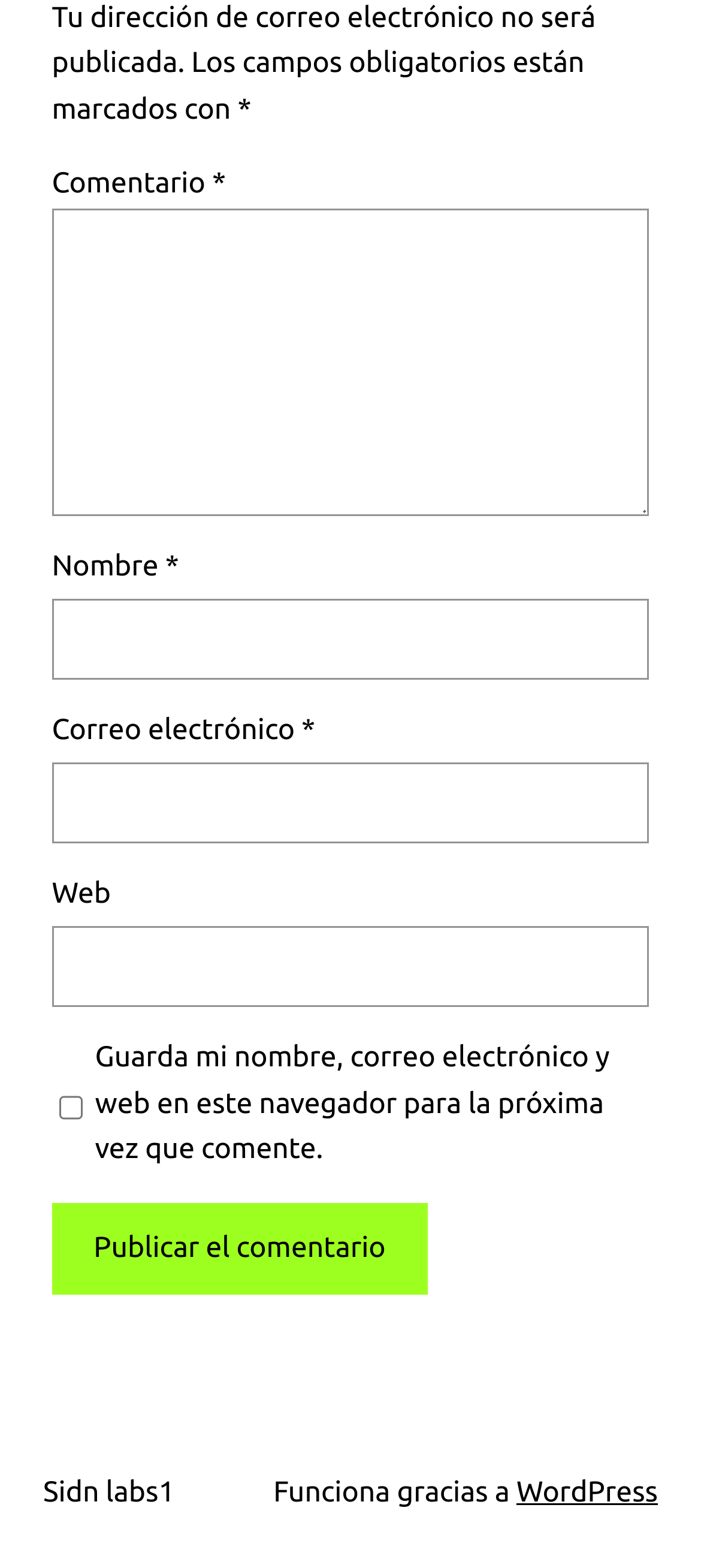Please respond in a single word or phrase: 
What is the purpose of the checkbox?

Save comment info